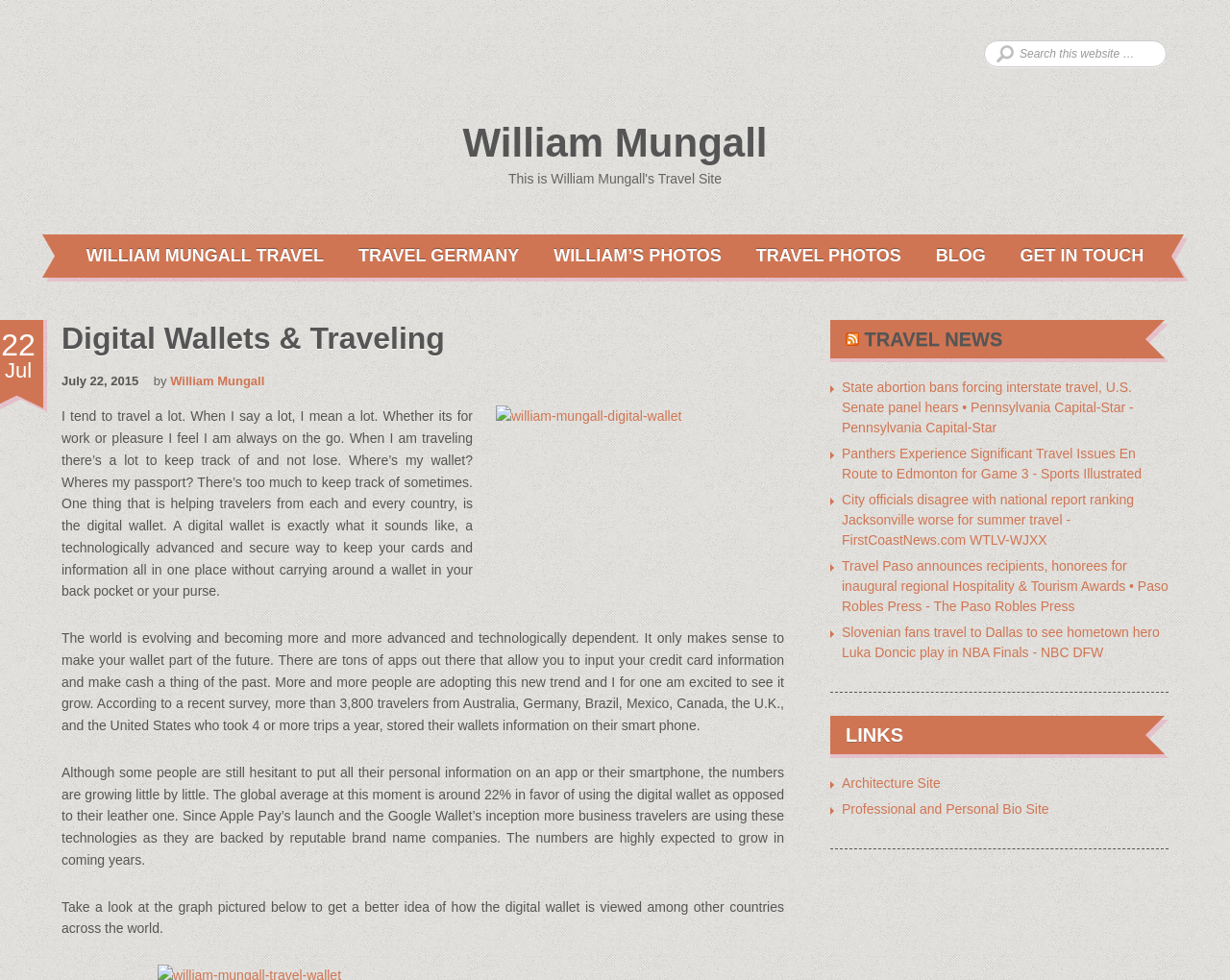Determine the bounding box coordinates of the clickable region to follow the instruction: "Search this website".

[0.8, 0.041, 0.948, 0.069]